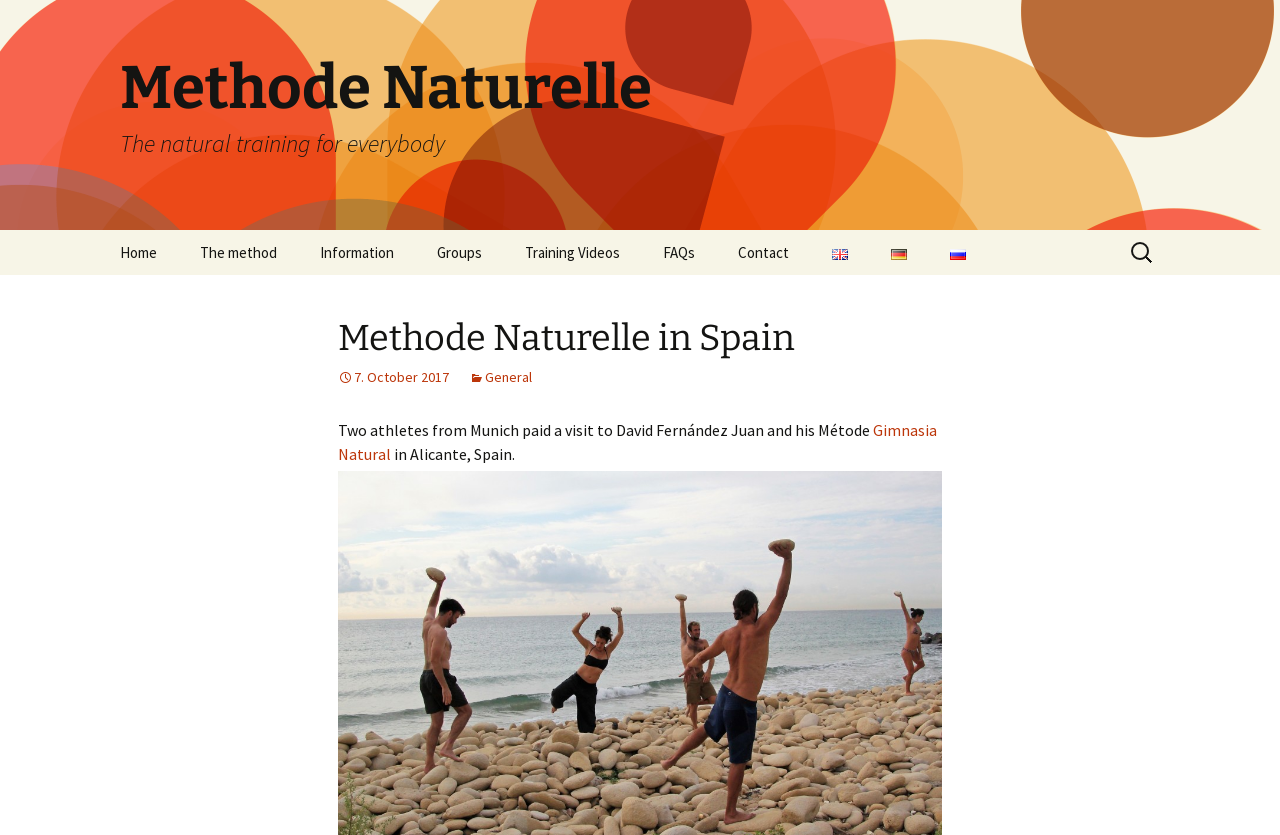Please provide a comprehensive answer to the question based on the screenshot: Is there a search function on the webpage?

I found a search box in the top-right corner of the webpage, which allows users to search for specific content on the website. This indicates that there is a search function available on the webpage.